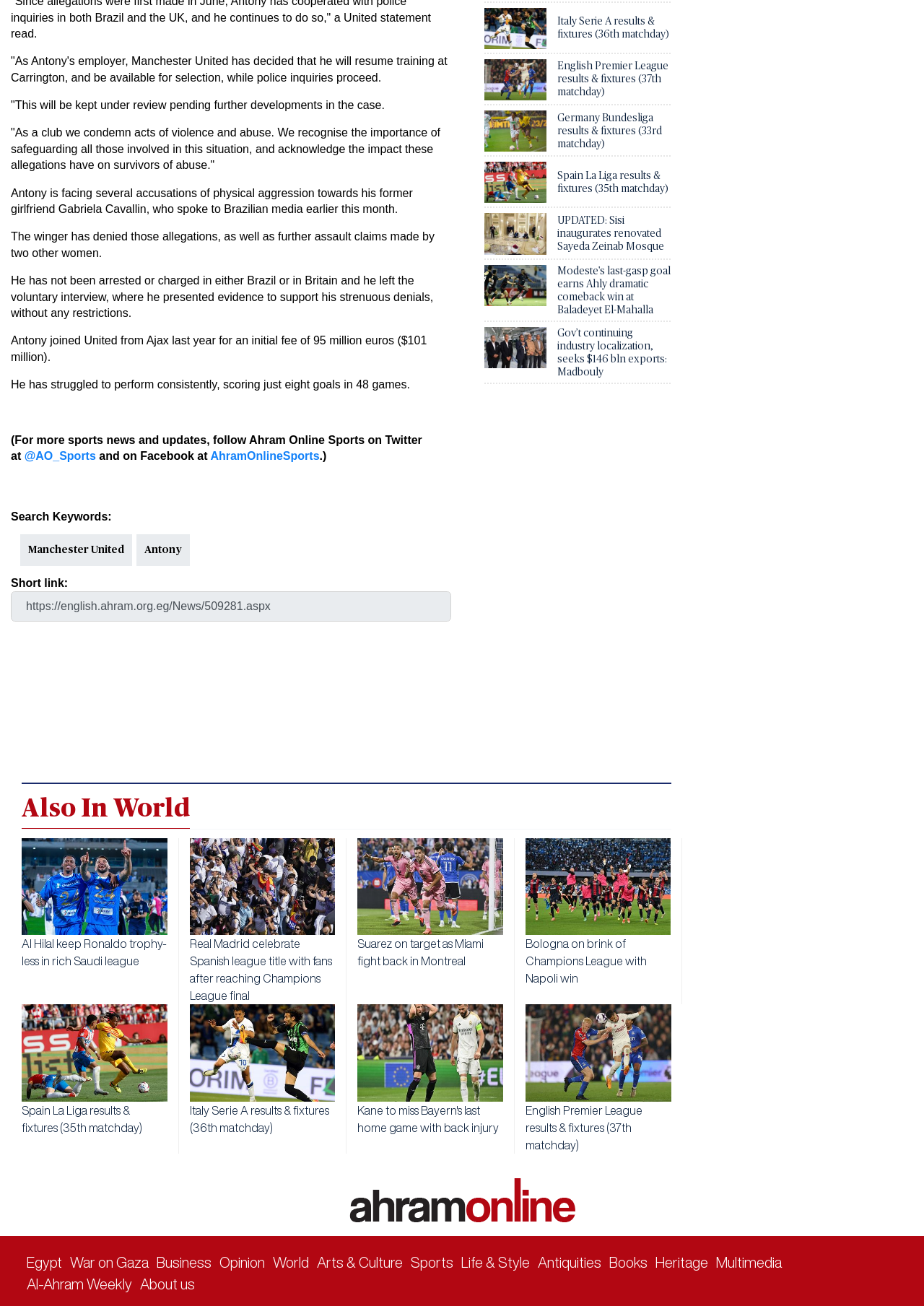What is the name of the football player facing allegations?
Look at the image and respond with a single word or a short phrase.

Antony